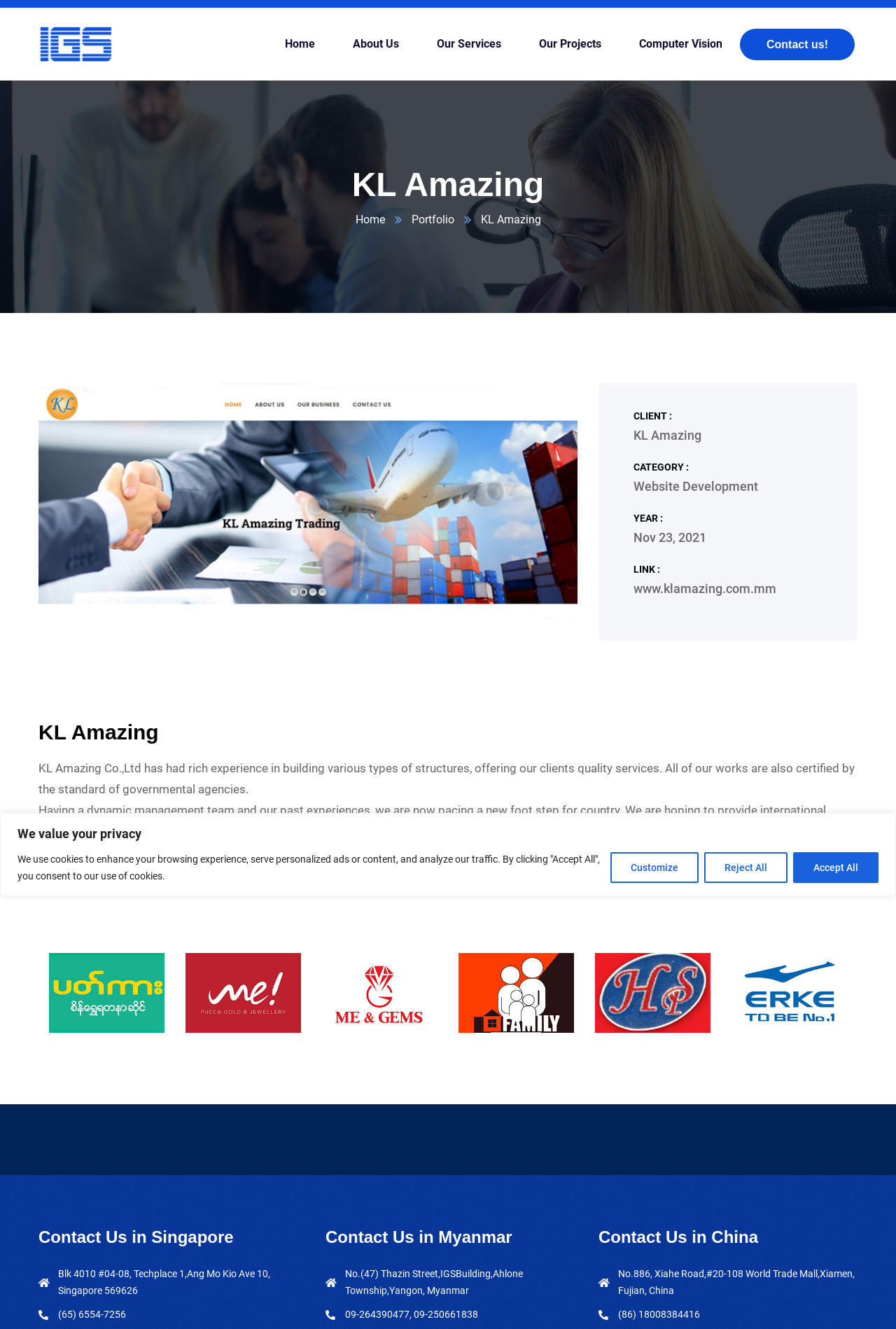Write a detailed summary of the webpage.

This webpage is about Infinity Global Solutions, a software development company. At the top, there is a cookie consent notification with three buttons: Customize, Reject All, and Accept All. Below this notification, there are several links to different sections of the website, including Home, About Us, Our Services, Our Projects, and Computer Vision.

The main content of the webpage is divided into two sections. The first section is about KL Amazing, a client of Infinity Global Solutions. It displays the client's name, category, year, and link to their website. There is also a brief description of KL Amazing's experience and services.

The second section is about contacting Infinity Global Solutions in different locations. There are three headings: Contact Us in Singapore, Contact Us in Myanmar, and Contact Us in China. Each heading is followed by the company's address, phone number, and other contact information specific to that location.

Throughout the webpage, there are several headings and static text elements that provide more information about Infinity Global Solutions and its clients. The overall layout is organized, with clear headings and concise text.